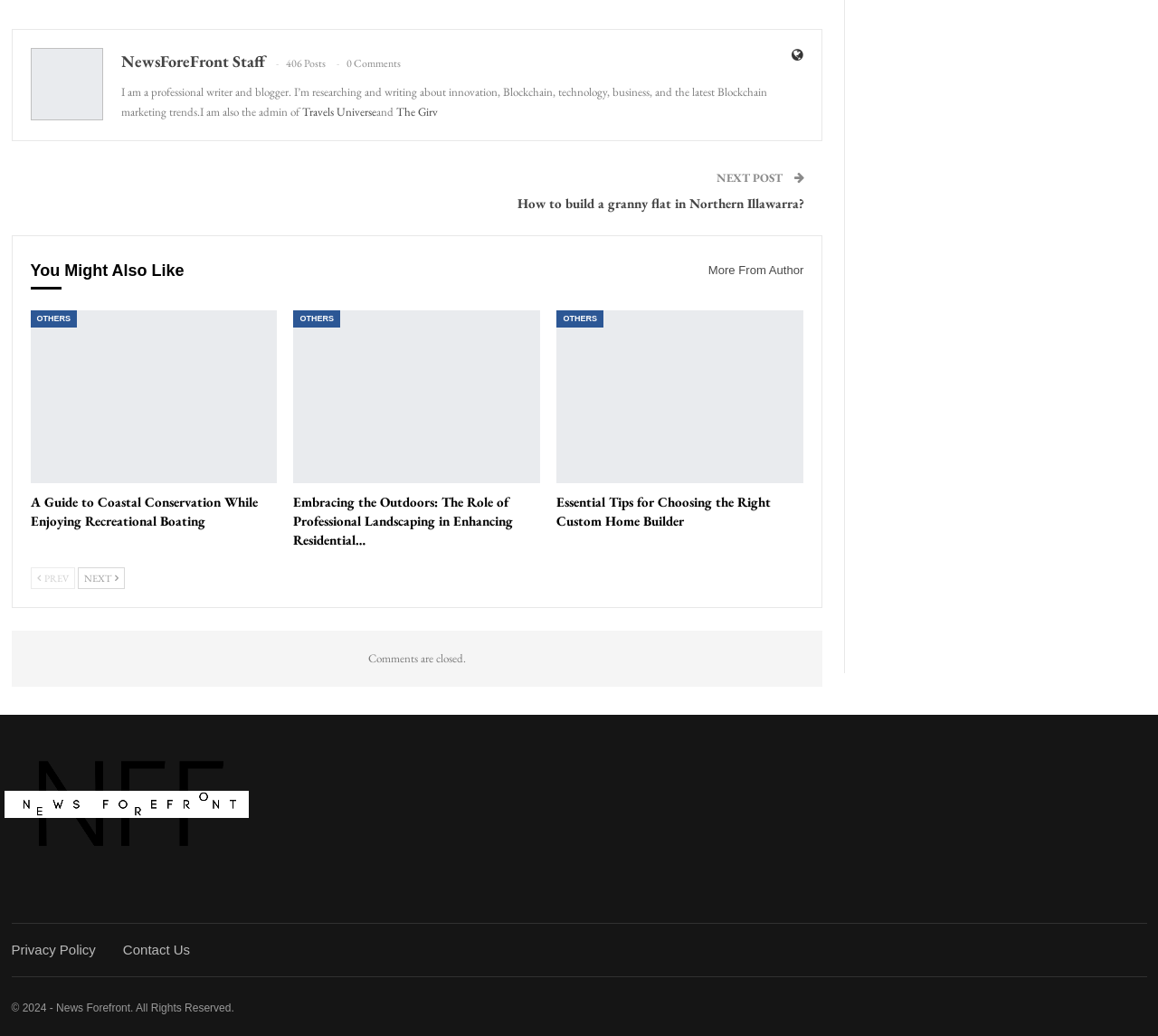Provide a short answer to the following question with just one word or phrase: What is the author's profession?

professional writer and blogger